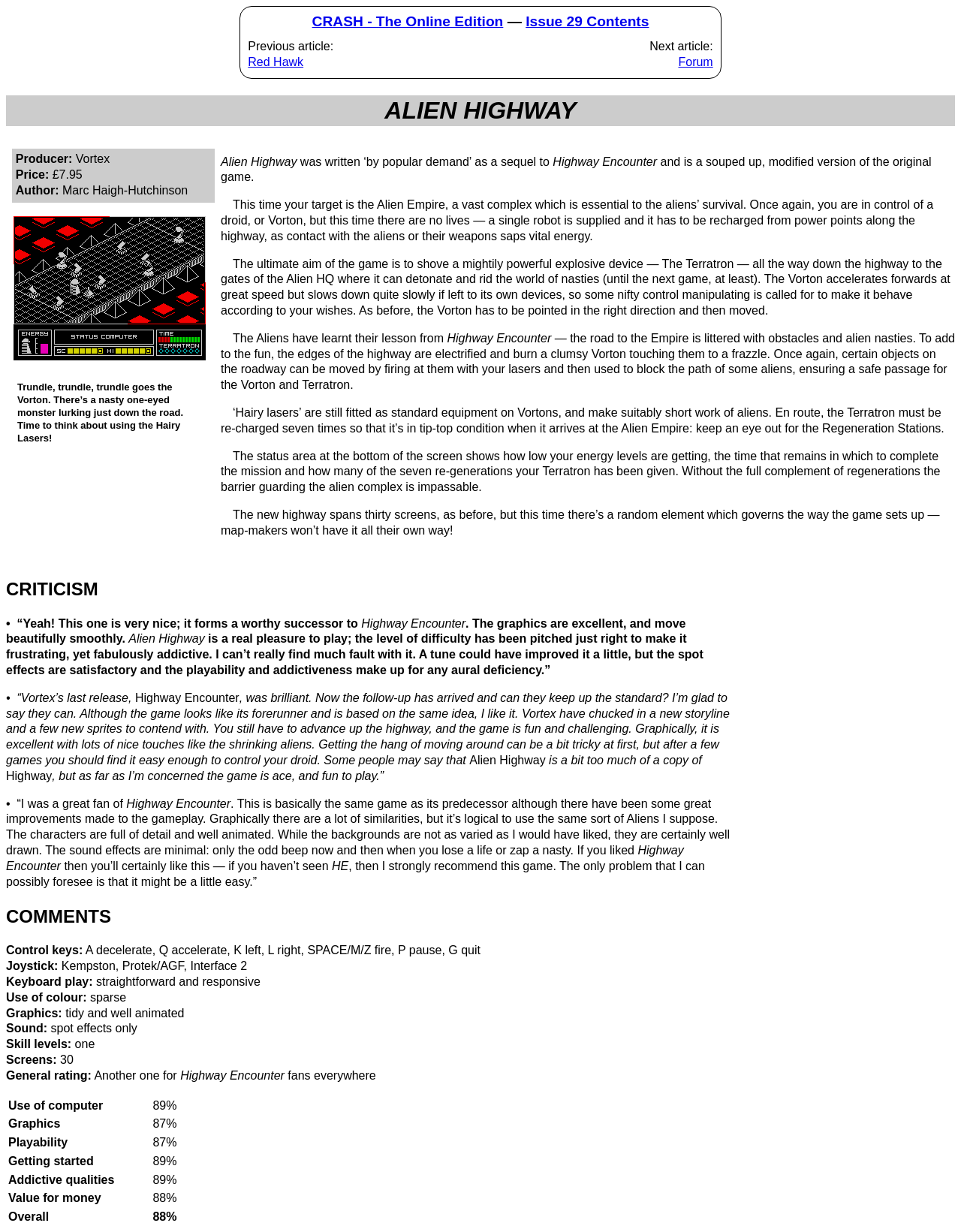Answer the question using only one word or a concise phrase: What is the name of the previous game?

Highway Encounter